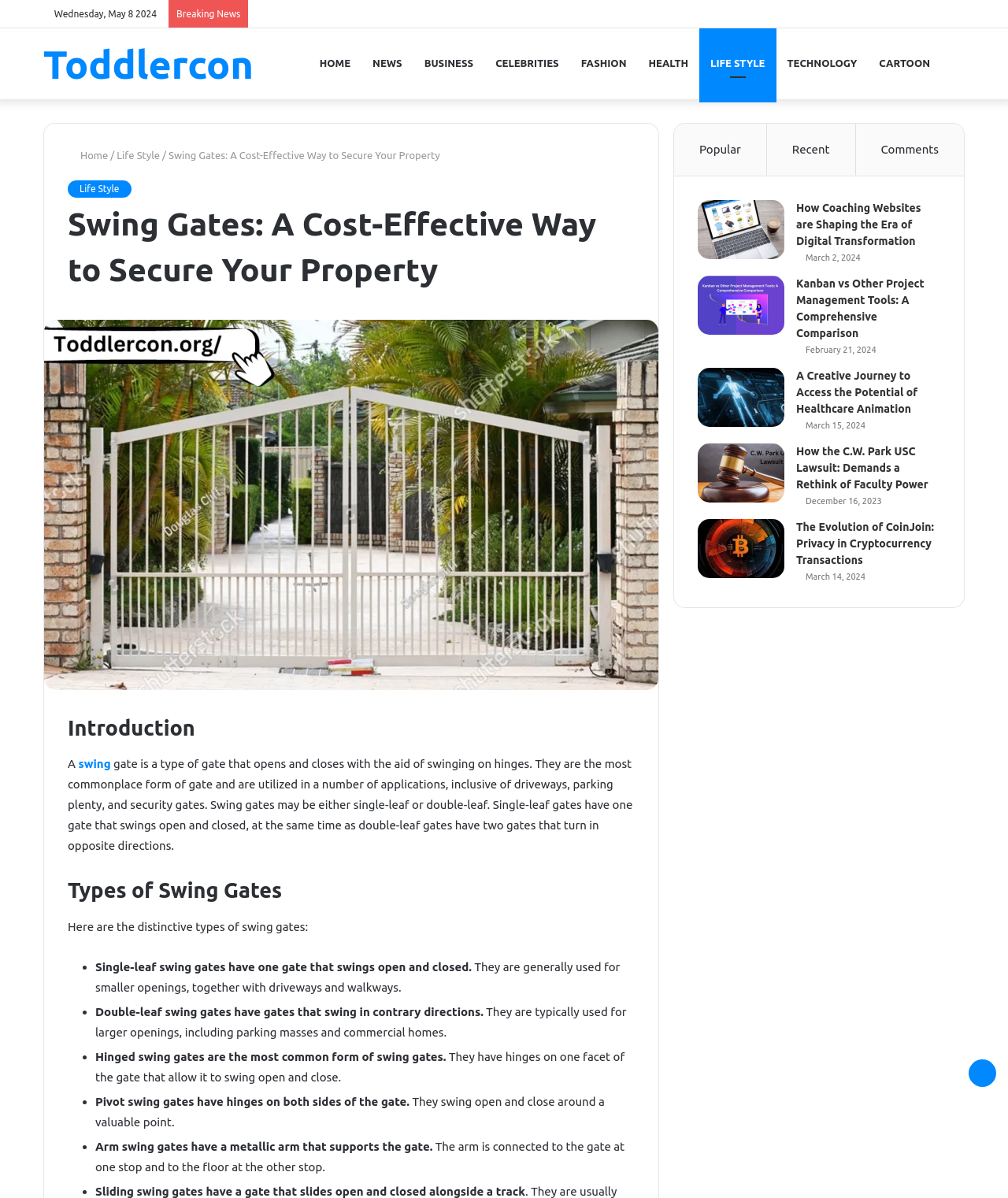Given the element description: "Back to top button", predict the bounding box coordinates of this UI element. The coordinates must be four float numbers between 0 and 1, given as [left, top, right, bottom].

[0.961, 0.884, 0.988, 0.907]